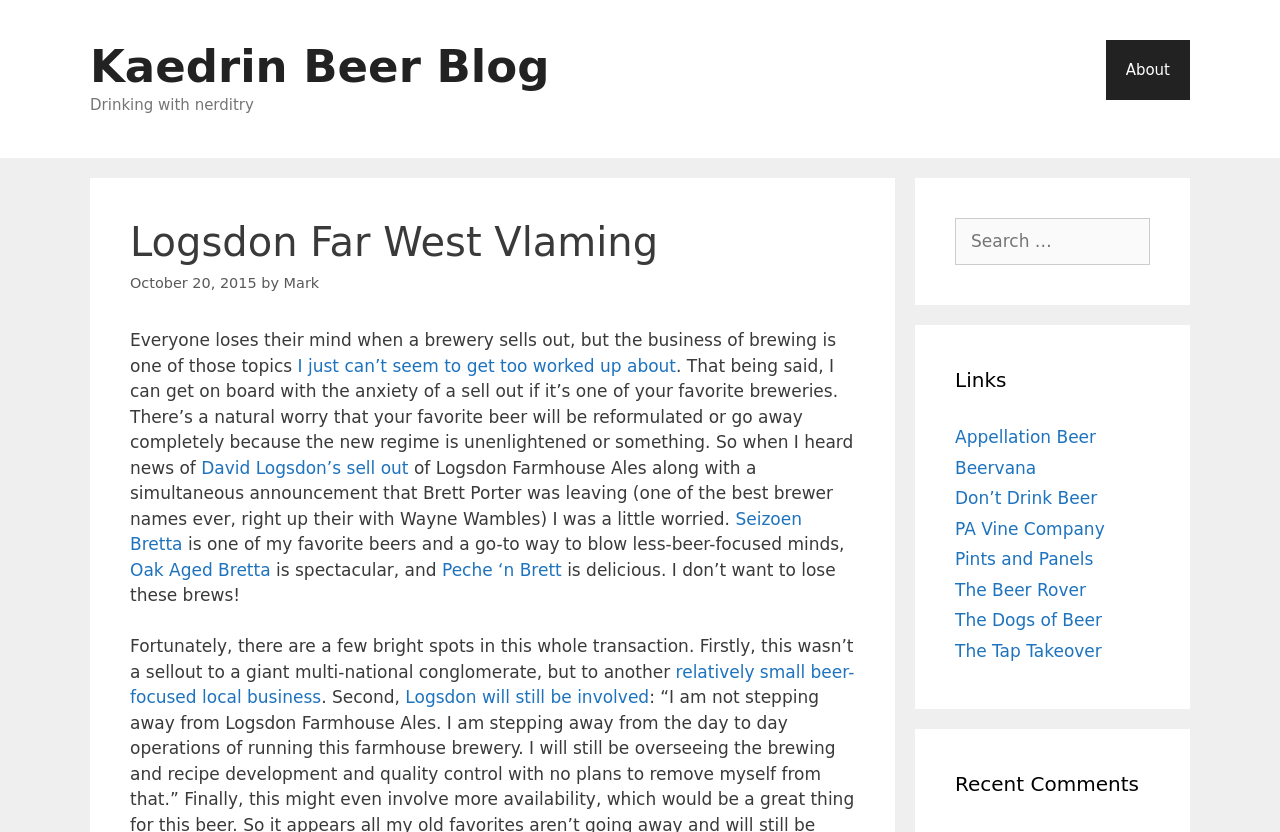Specify the bounding box coordinates of the region I need to click to perform the following instruction: "Visit the 'CLUB GUIDELINES' page". The coordinates must be four float numbers in the range of 0 to 1, i.e., [left, top, right, bottom].

None